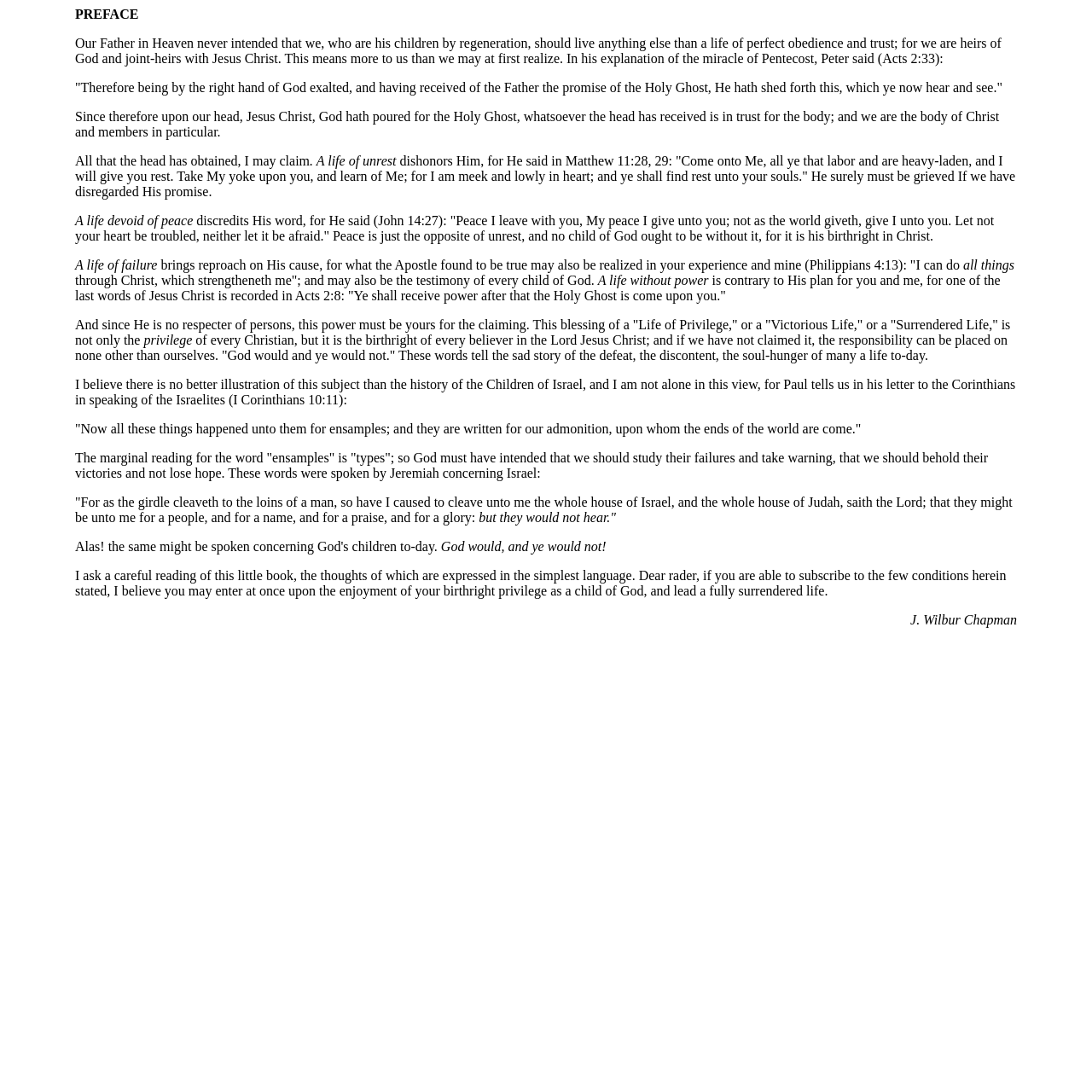What is the main topic of this webpage?
Using the image as a reference, answer the question in detail.

Based on the content of the webpage, it appears to be discussing the concept of a surrendered life, with quotes and passages from the Bible. The text explores the idea of living a life of perfect obedience and trust in God, and how this can bring peace, power, and privilege to believers.